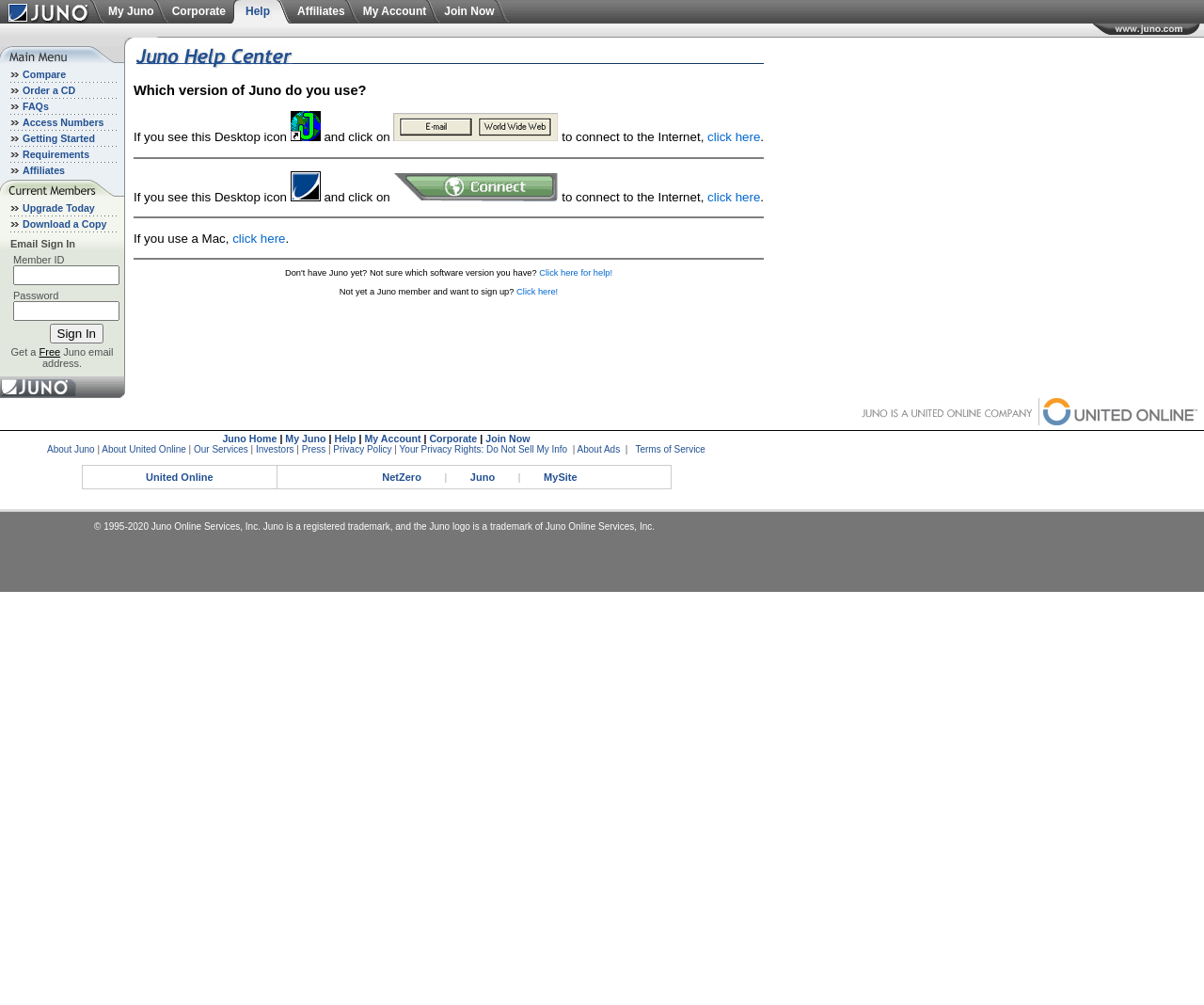What is the benefit of getting a Juno email address?
Answer the question with a single word or phrase derived from the image.

It's free